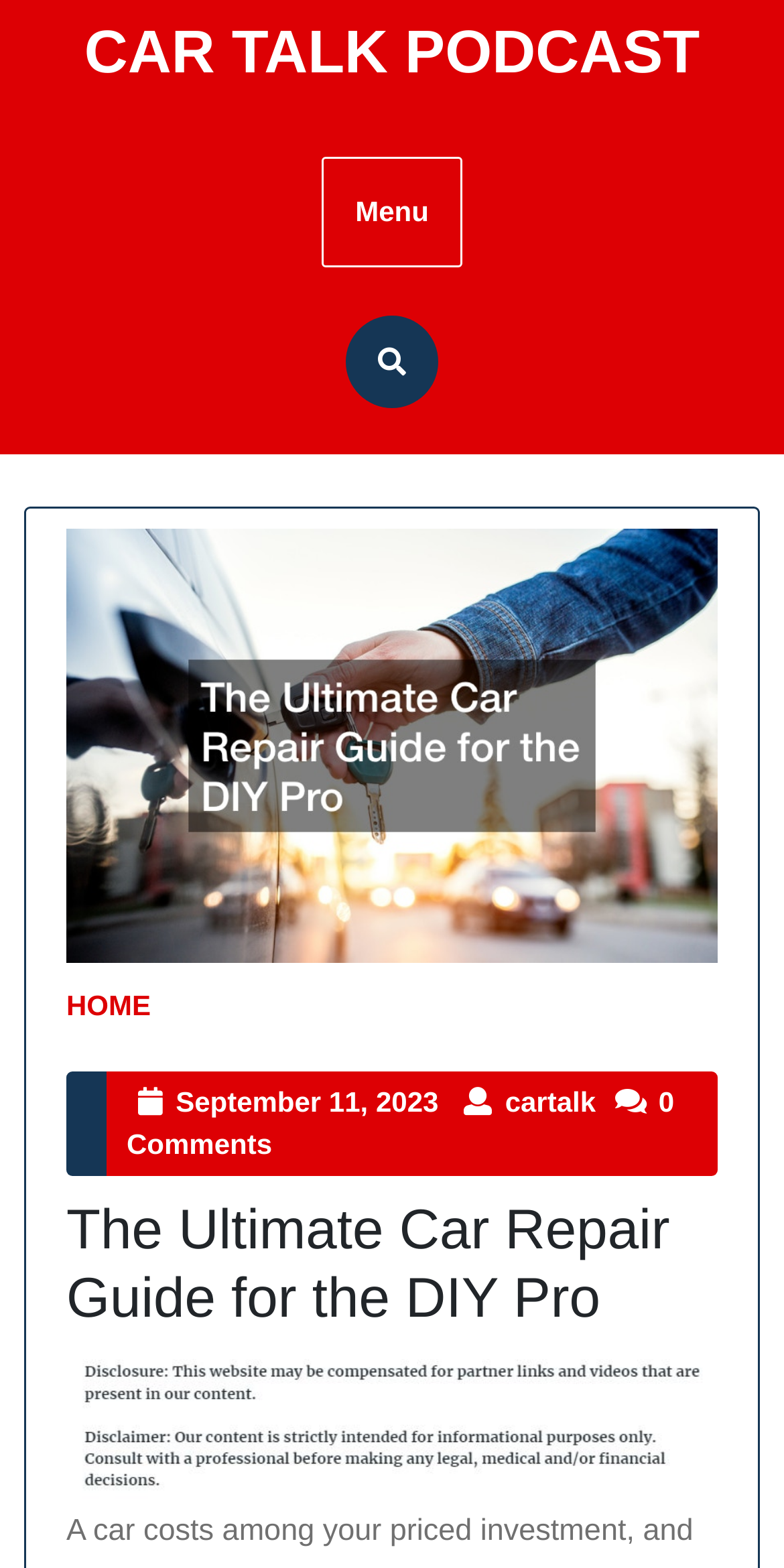Use one word or a short phrase to answer the question provided: 
How many comments are there on this article?

0